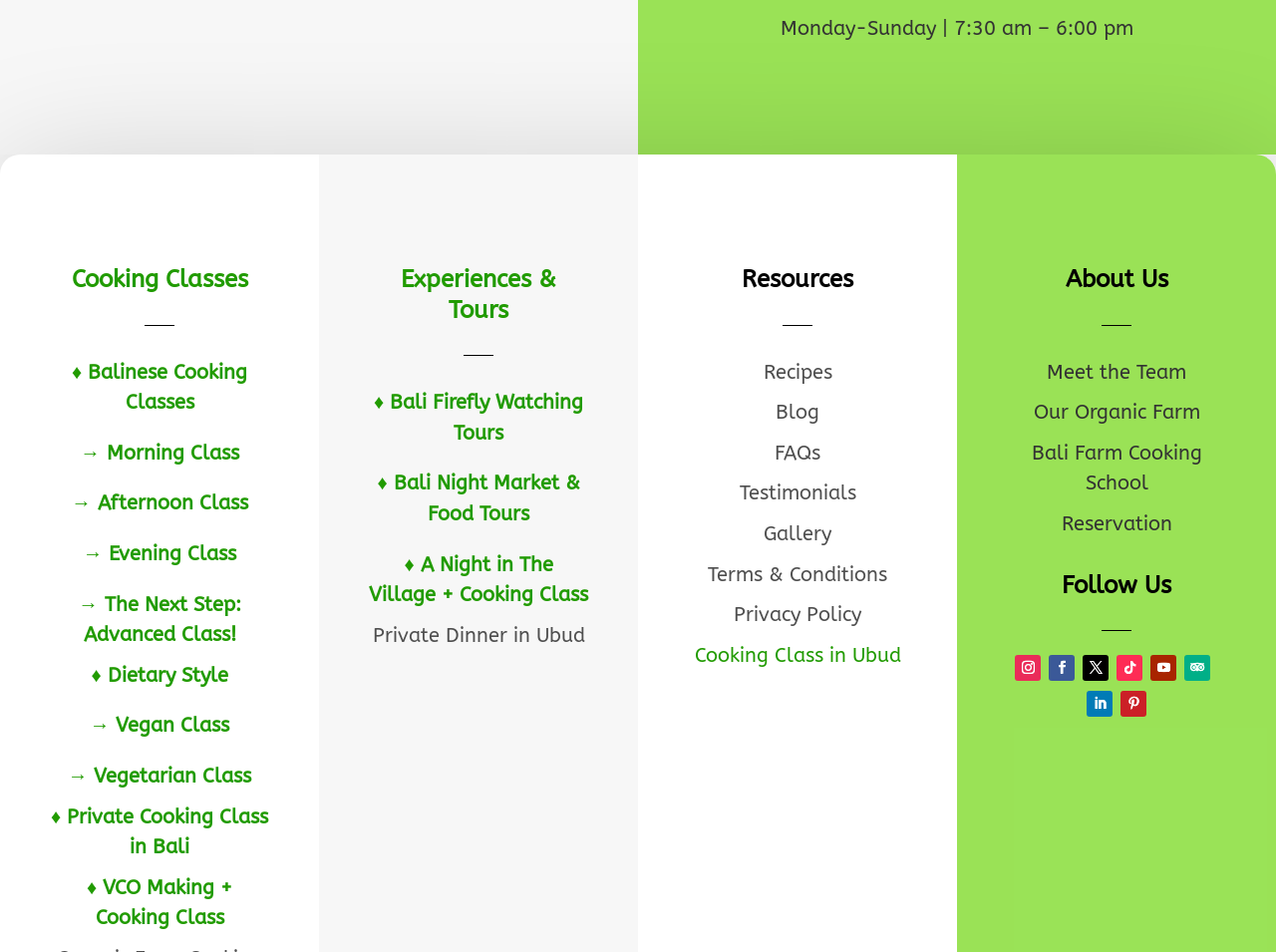Can you provide the bounding box coordinates for the element that should be clicked to implement the instruction: "Follow on Facebook"?

[0.795, 0.688, 0.816, 0.715]